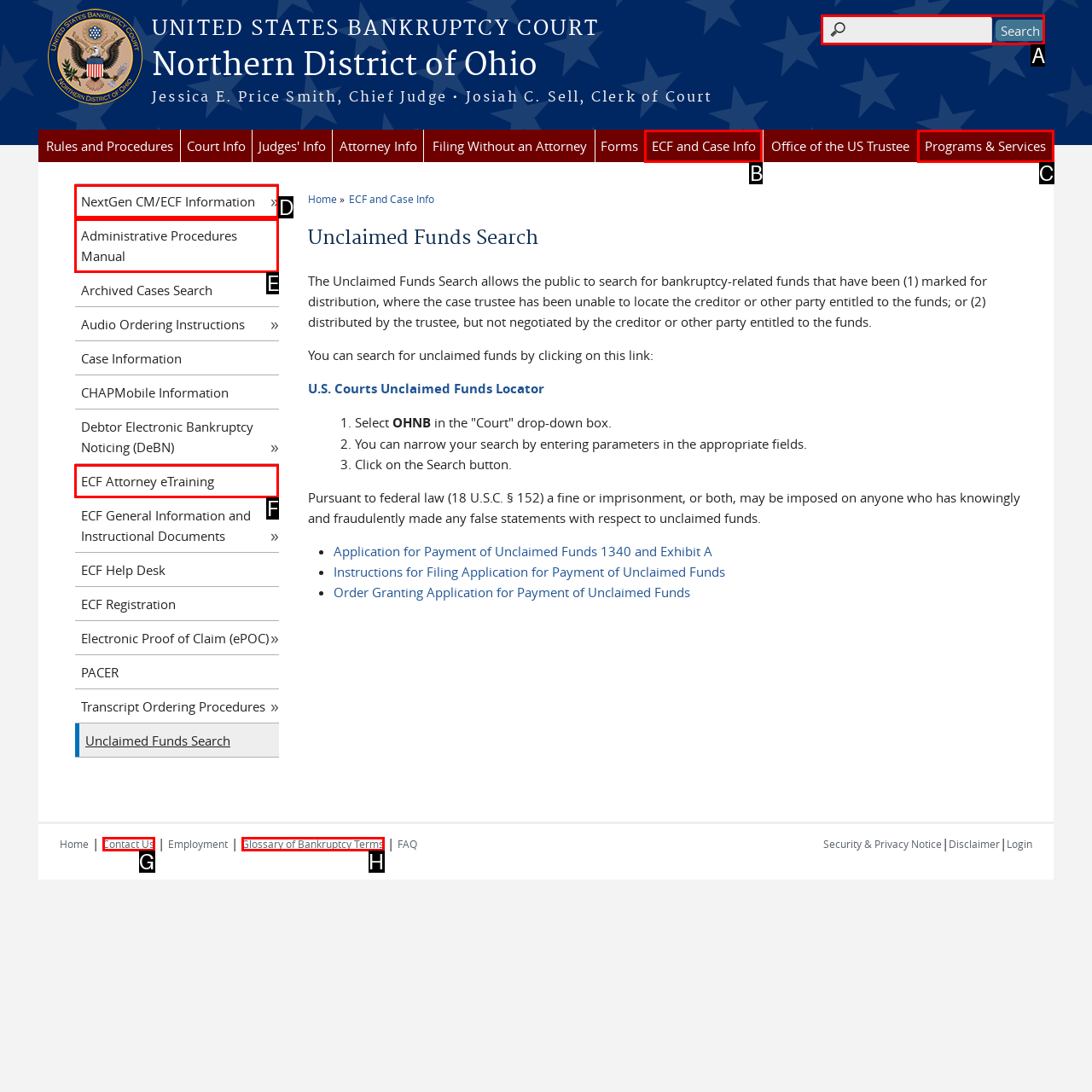Which lettered option should I select to achieve the task: Search for unclaimed funds according to the highlighted elements in the screenshot?

A